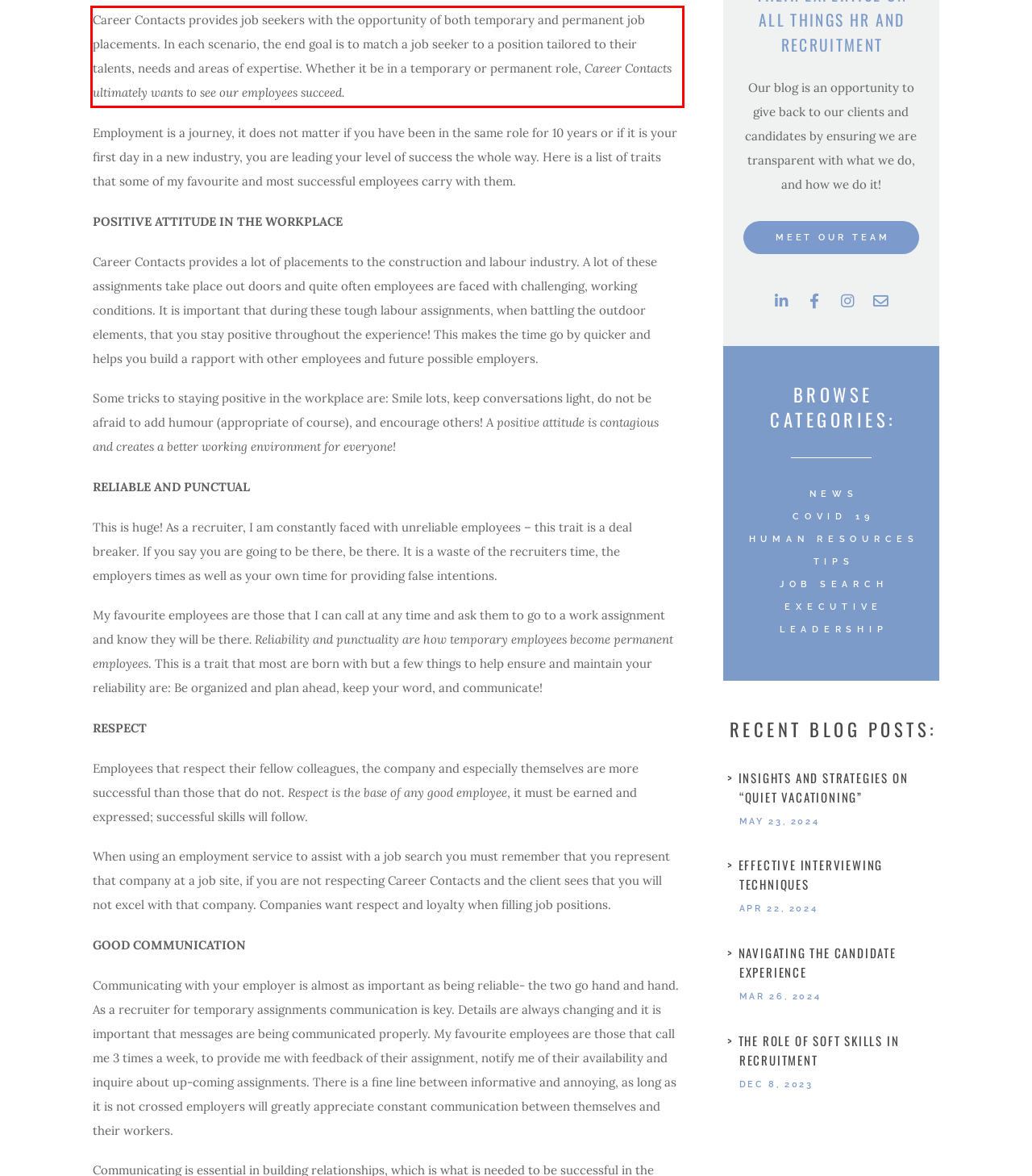Within the screenshot of a webpage, identify the red bounding box and perform OCR to capture the text content it contains.

Career Contacts provides job seekers with the opportunity of both temporary and permanent job placements. In each scenario, the end goal is to match a job seeker to a position tailored to their talents, needs and areas of expertise. Whether it be in a temporary or permanent role, Career Contacts ultimately wants to see our employees succeed.